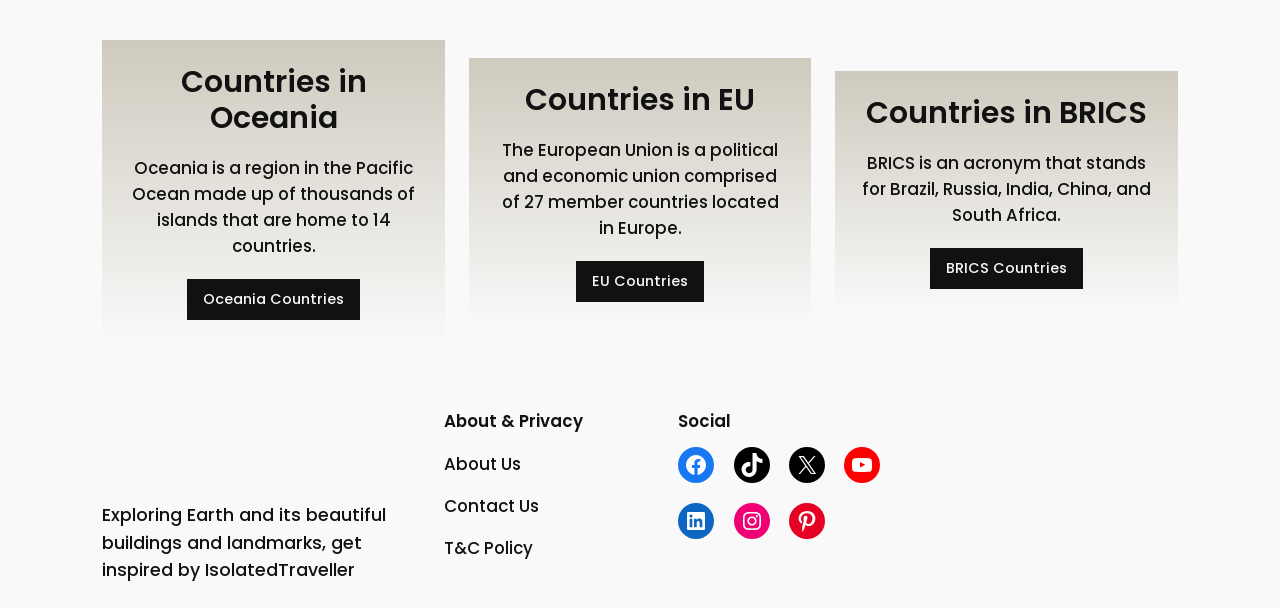Given the element description: "alt="Isolated Traveller"", predict the bounding box coordinates of the UI element it refers to, using four float numbers between 0 and 1, i.e., [left, top, right, bottom].

[0.08, 0.676, 0.25, 0.795]